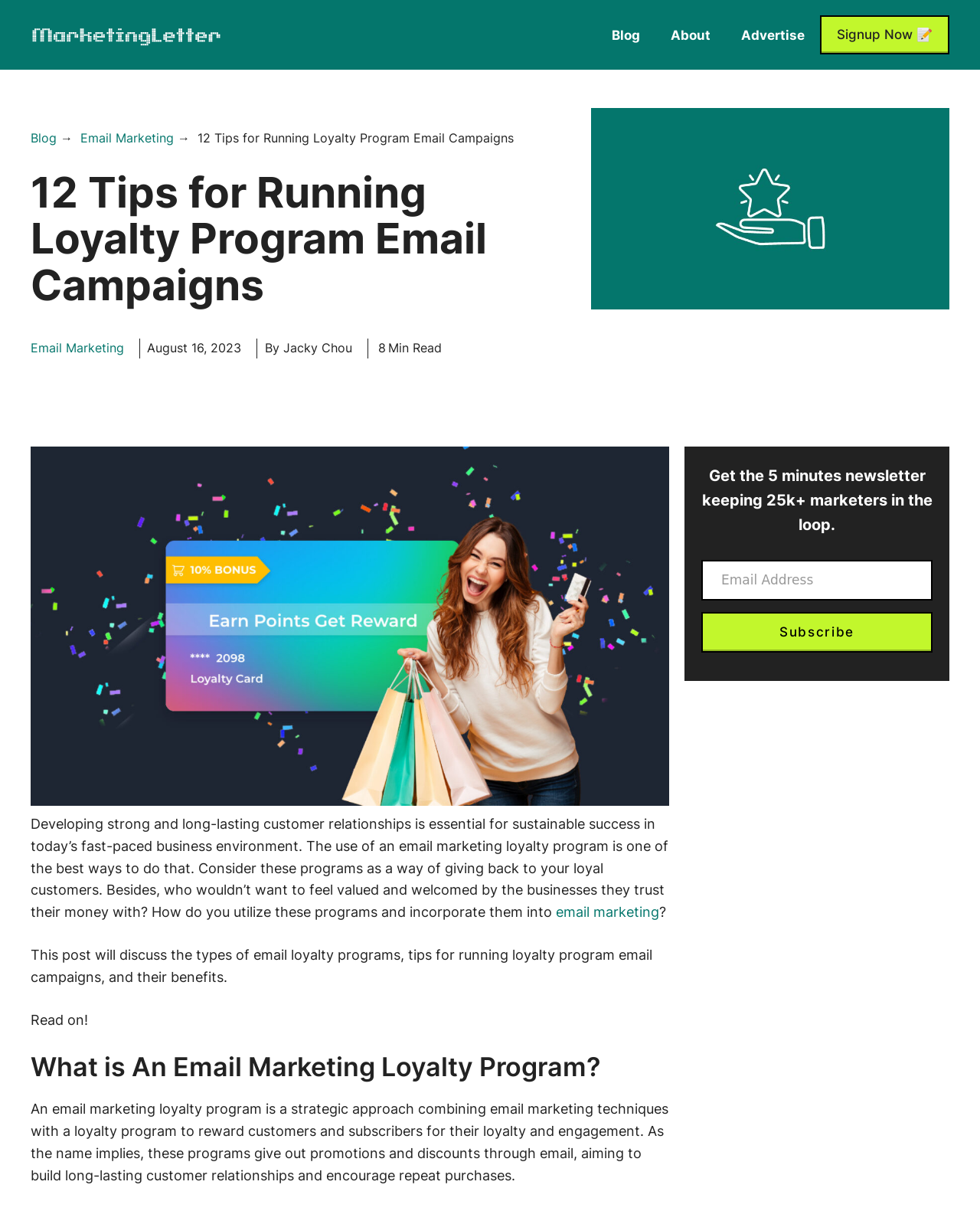Locate and generate the text content of the webpage's heading.

12 Tips for Running Loyalty Program Email Campaigns